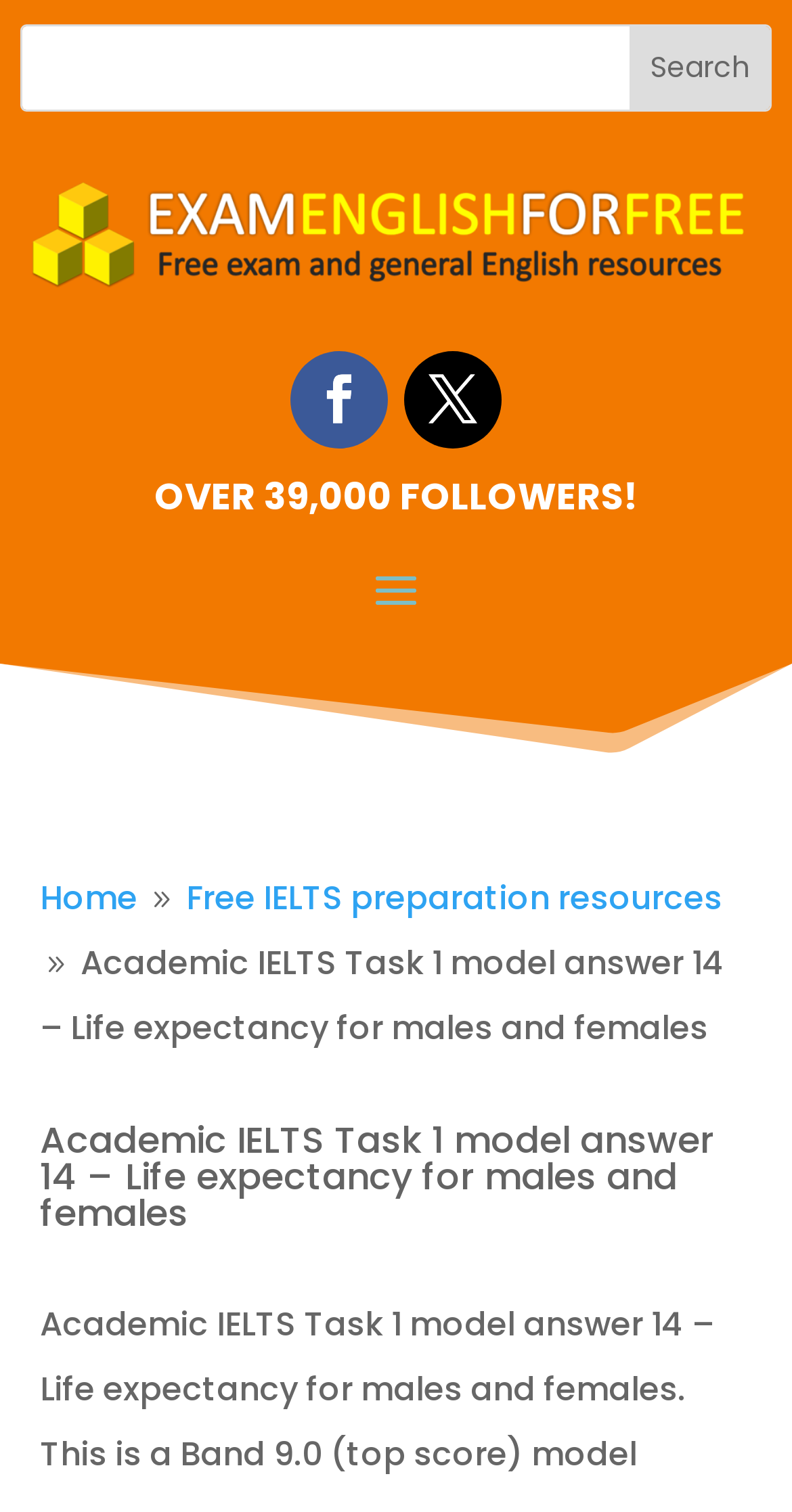Refer to the screenshot and answer the following question in detail:
What is the life expectancy topic about?

I determined the answer by looking at the heading element with the text 'Academic IELTS Task 1 model answer 14 – Life expectancy for males and females', which suggests that the life expectancy topic is about comparing or discussing the life expectancy of males and females.